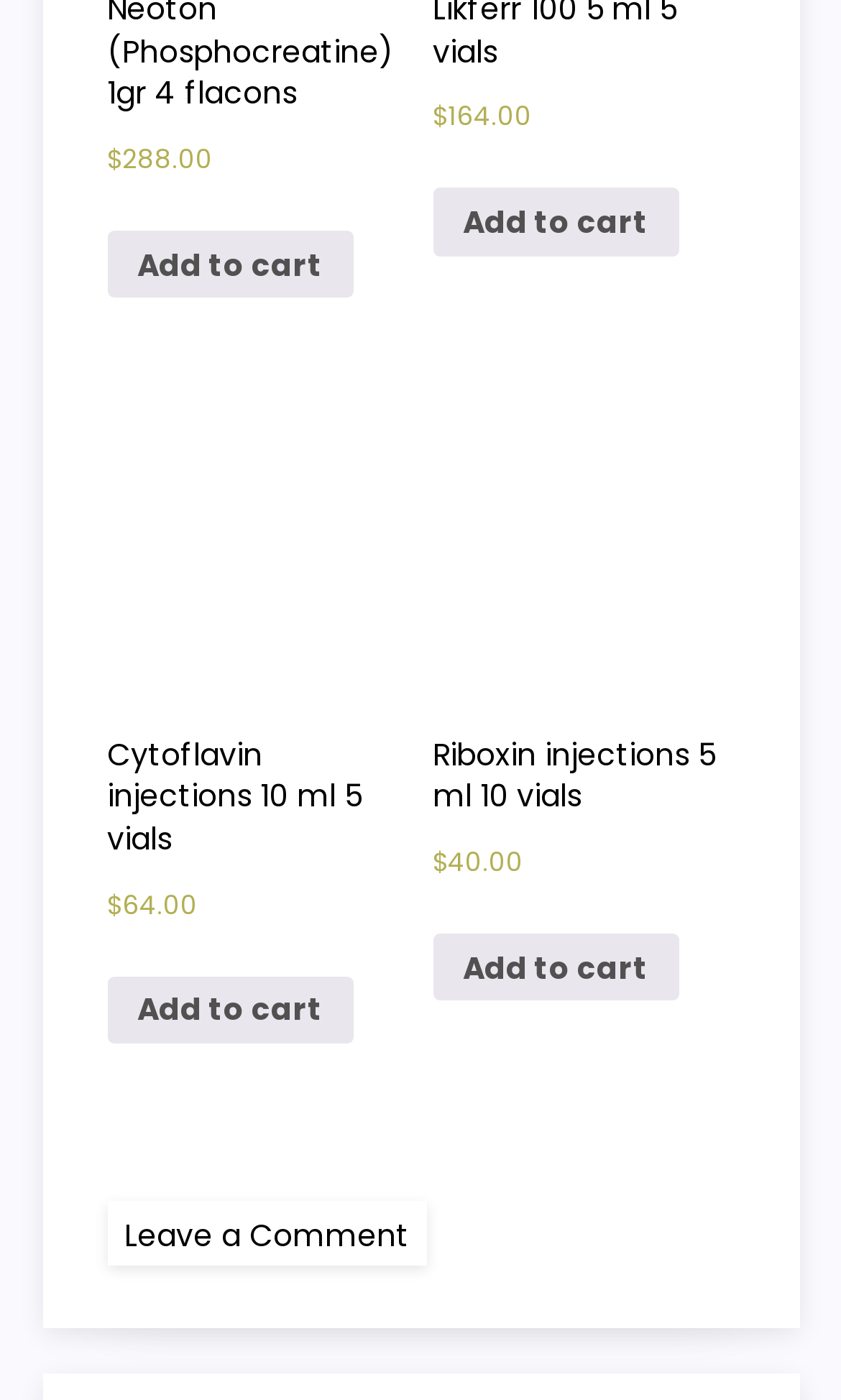Using the description "Add to cart", locate and provide the bounding box of the UI element.

[0.127, 0.697, 0.419, 0.745]